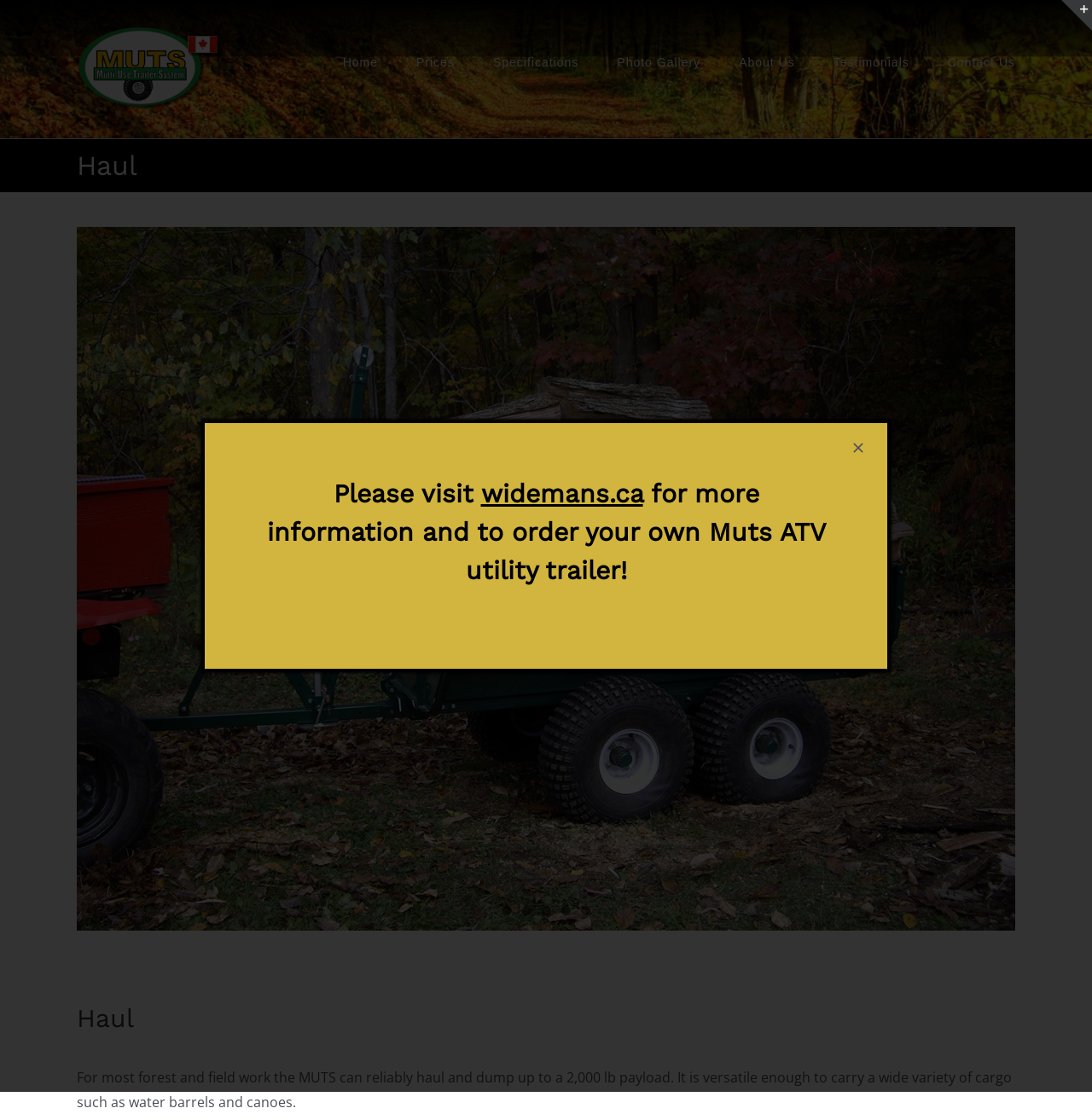Locate the bounding box coordinates of the element's region that should be clicked to carry out the following instruction: "Go to Home page". The coordinates need to be four float numbers between 0 and 1, i.e., [left, top, right, bottom].

[0.314, 0.0, 0.346, 0.11]